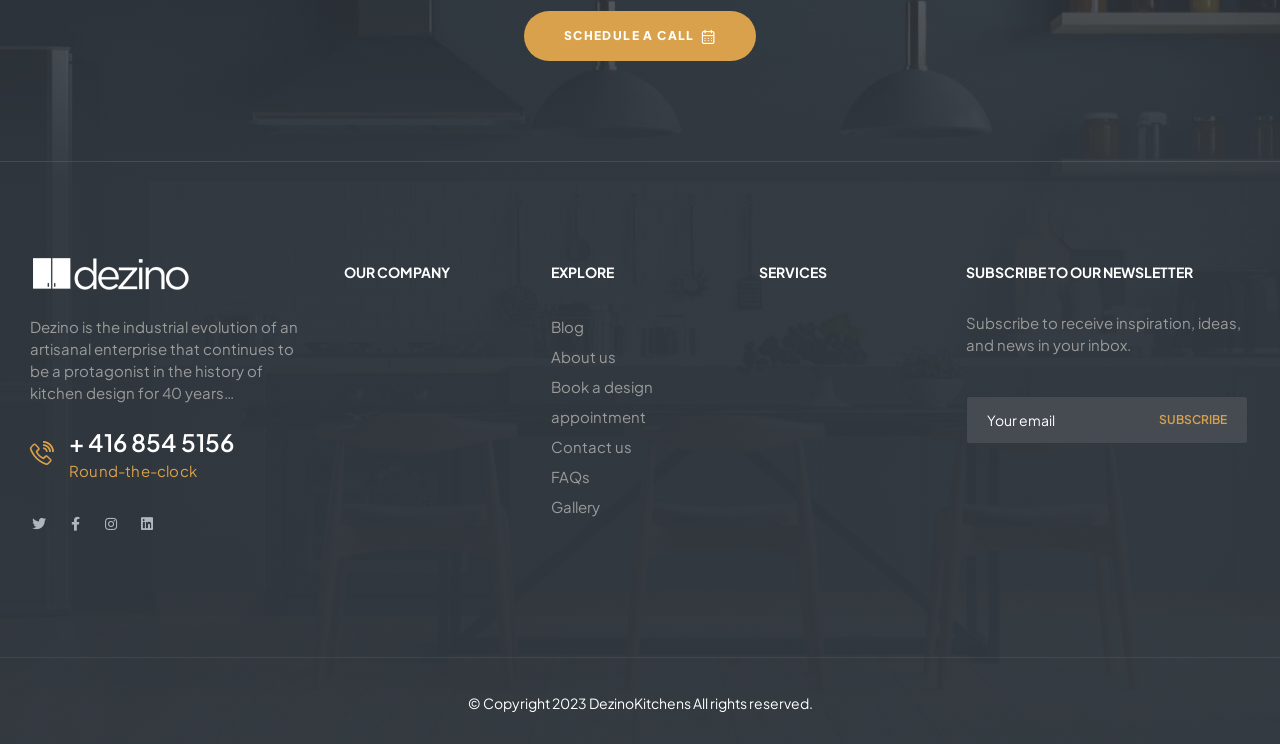Answer the question in one word or a short phrase:
How many social media links are available?

4